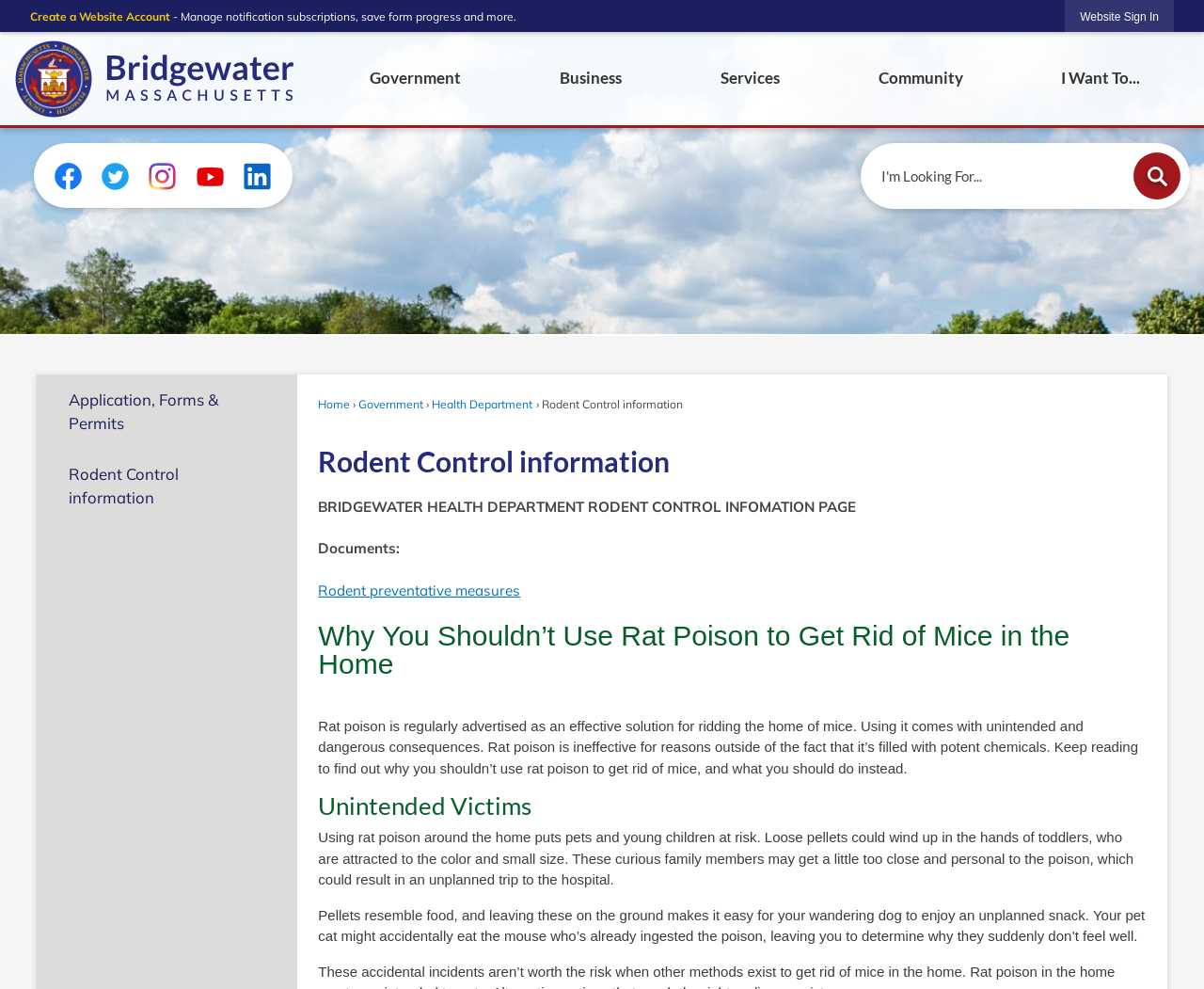Predict the bounding box of the UI element that fits this description: "January 1, 2016 at 20:51".

None